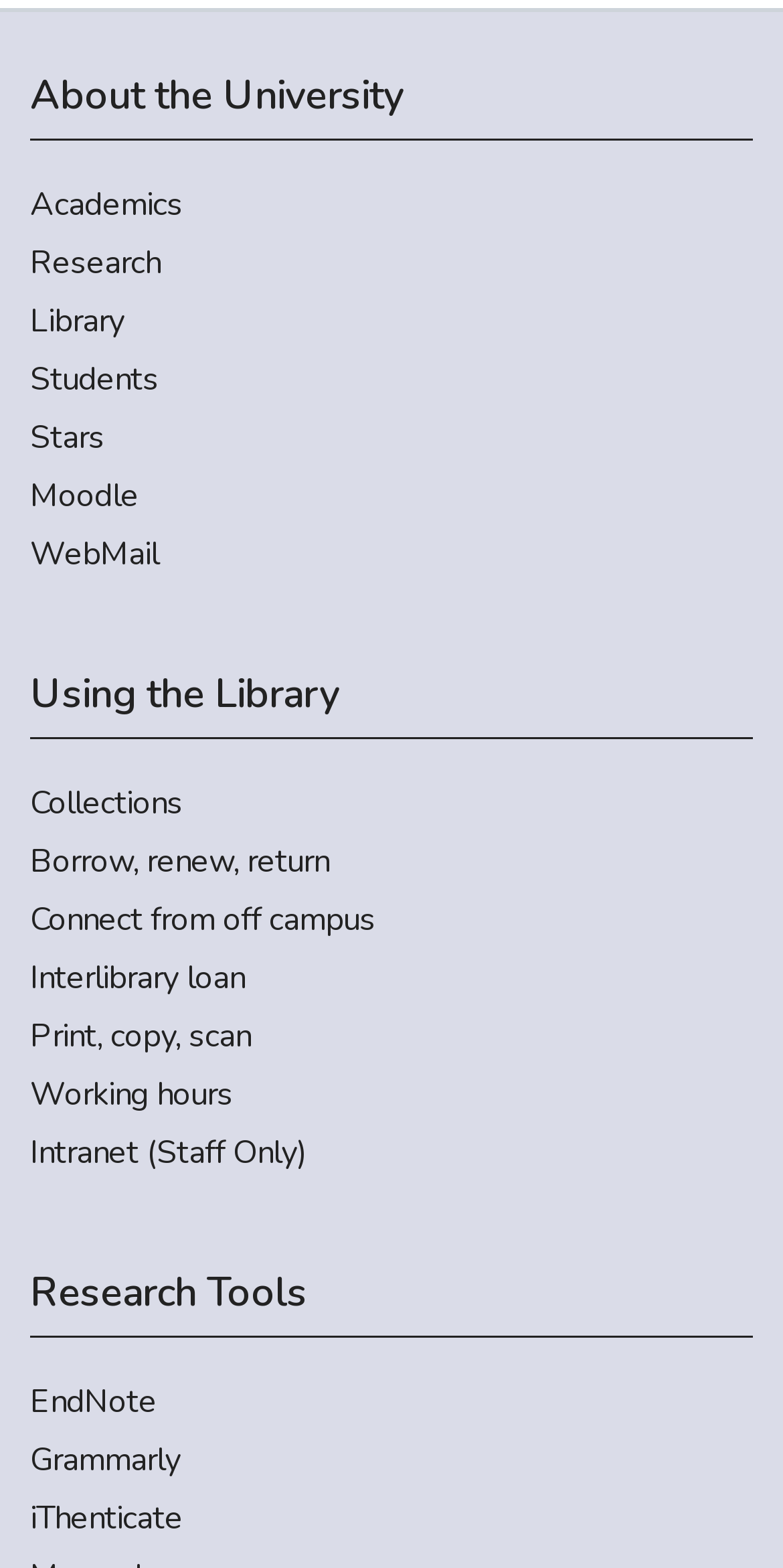What is the last link under 'Using the Library'? Please answer the question using a single word or phrase based on the image.

Working hours